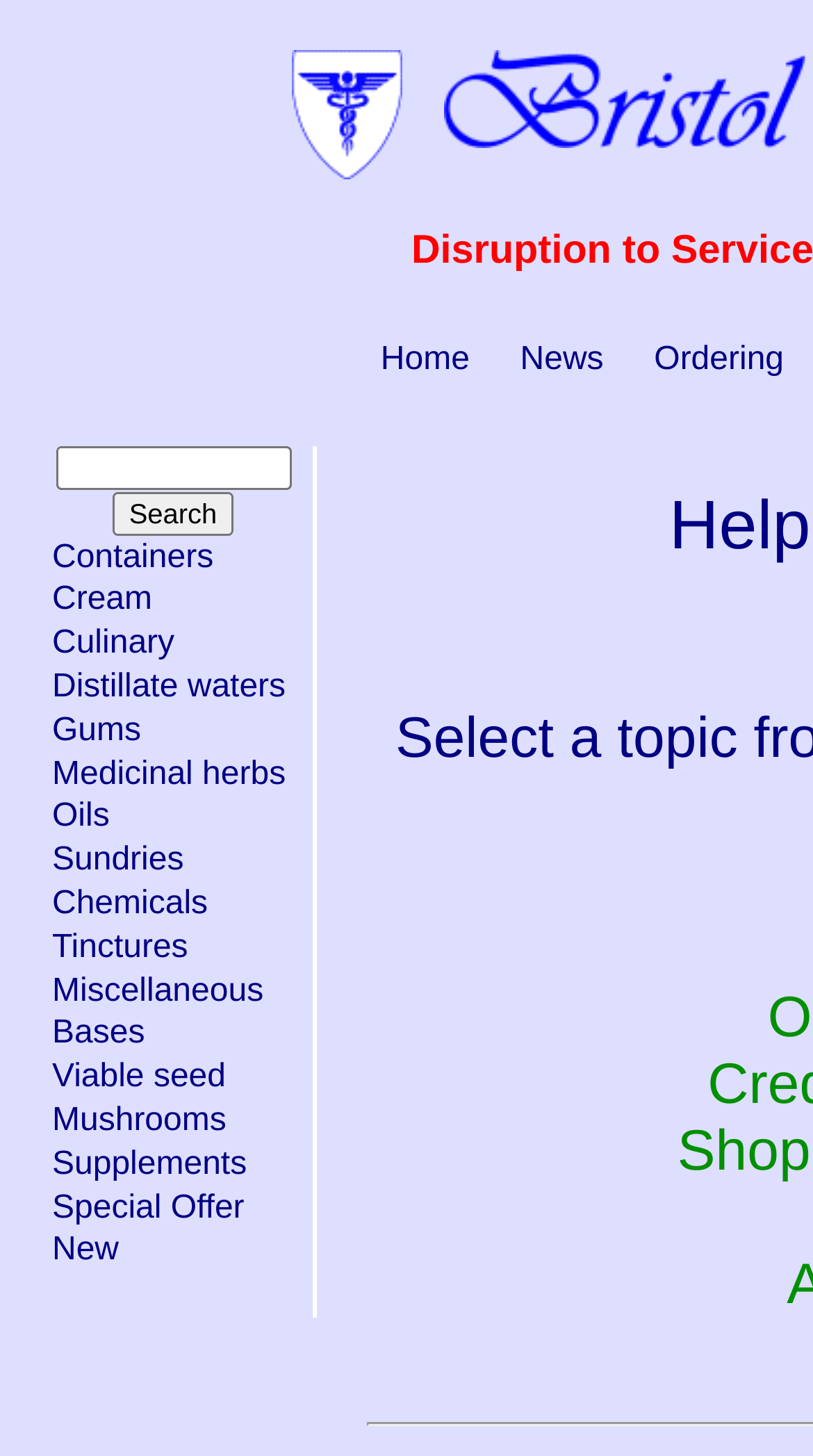Locate the bounding box coordinates of the clickable area to execute the instruction: "view news". Provide the coordinates as four float numbers between 0 and 1, represented as [left, top, right, bottom].

[0.637, 0.235, 0.745, 0.259]